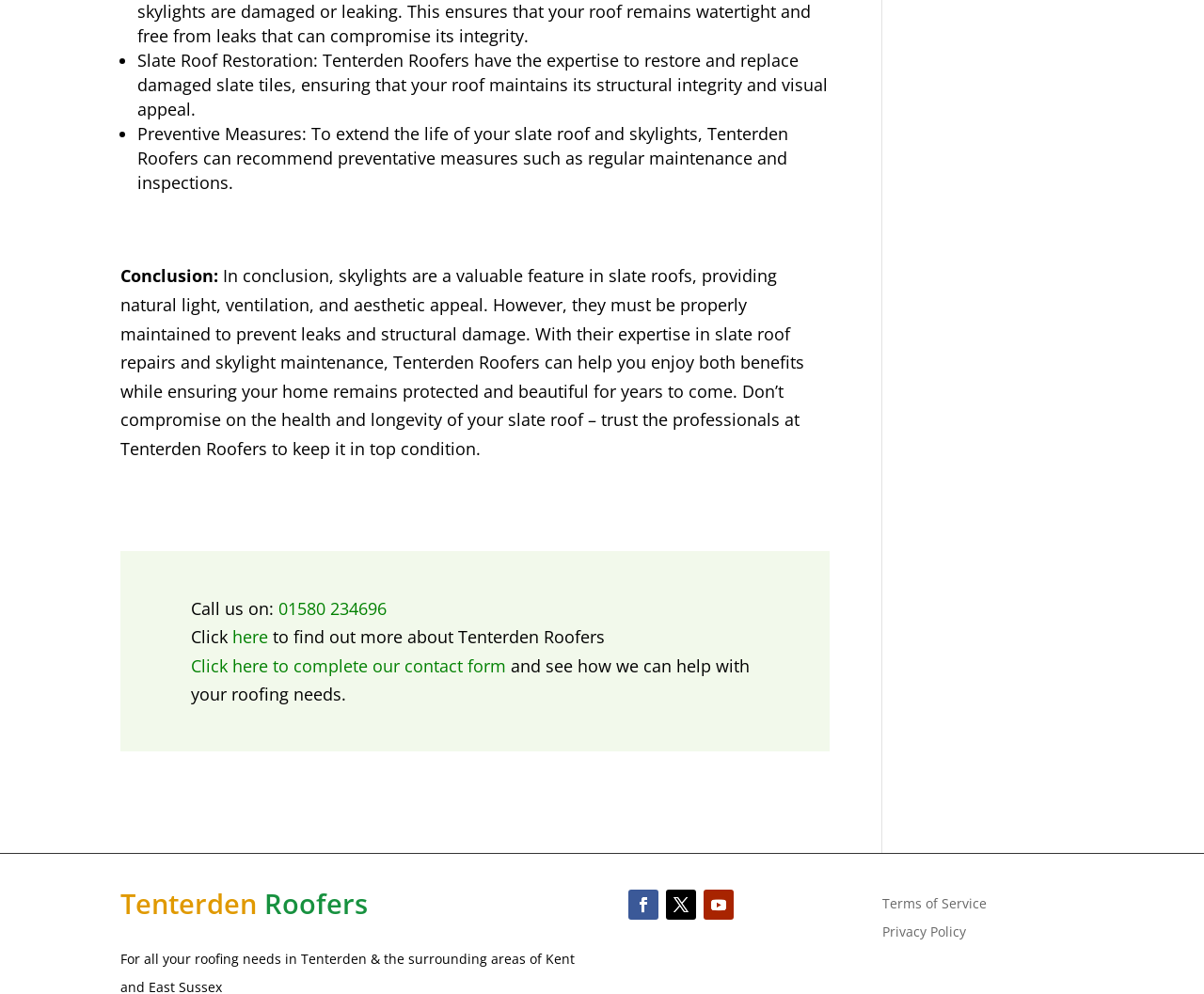Answer the question in one word or a short phrase:
What is the purpose of regular maintenance for slate roofs?

Prevent leaks and damage